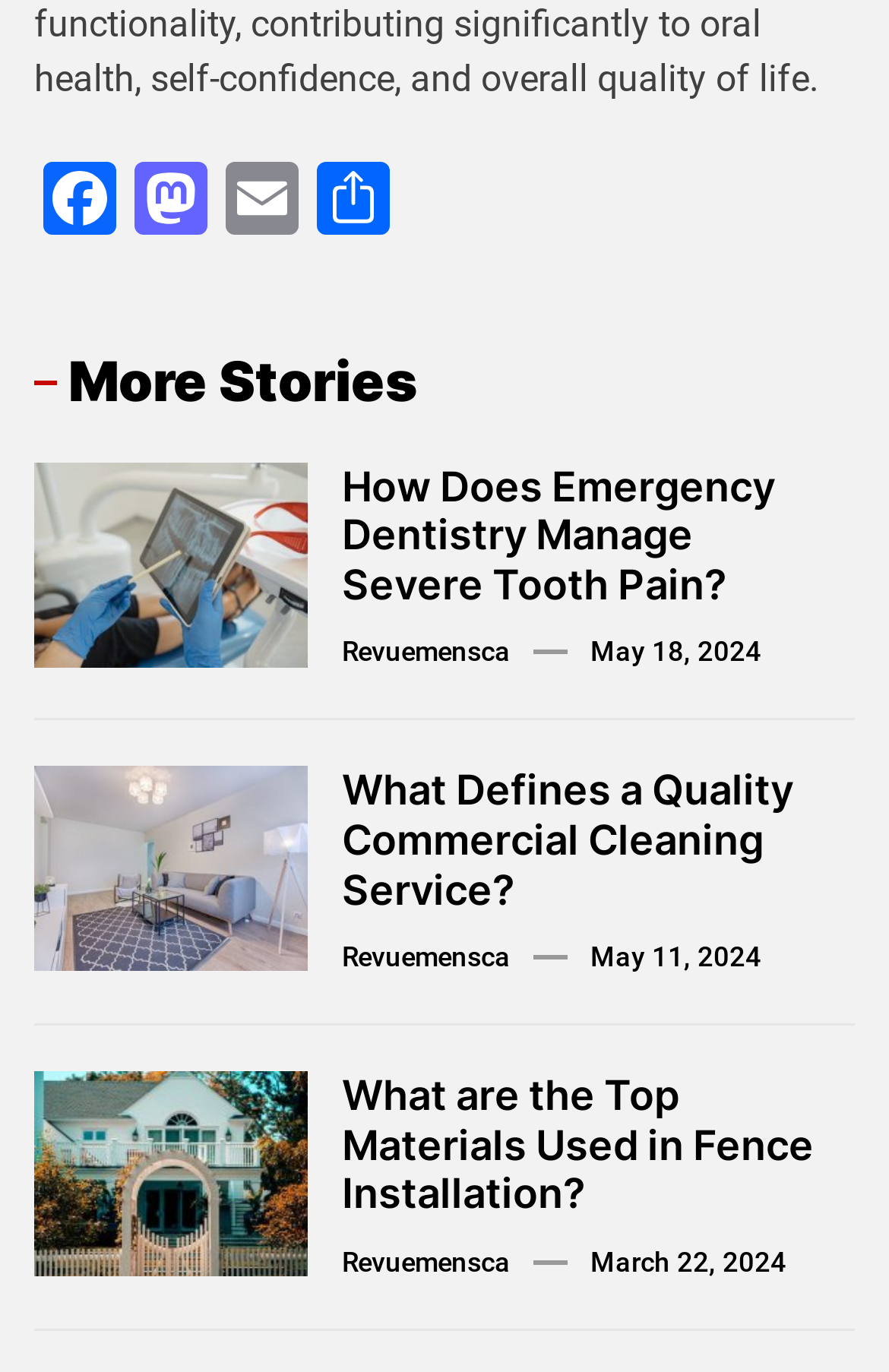Could you highlight the region that needs to be clicked to execute the instruction: "Read article about emergency dentistry"?

[0.385, 0.337, 0.923, 0.444]